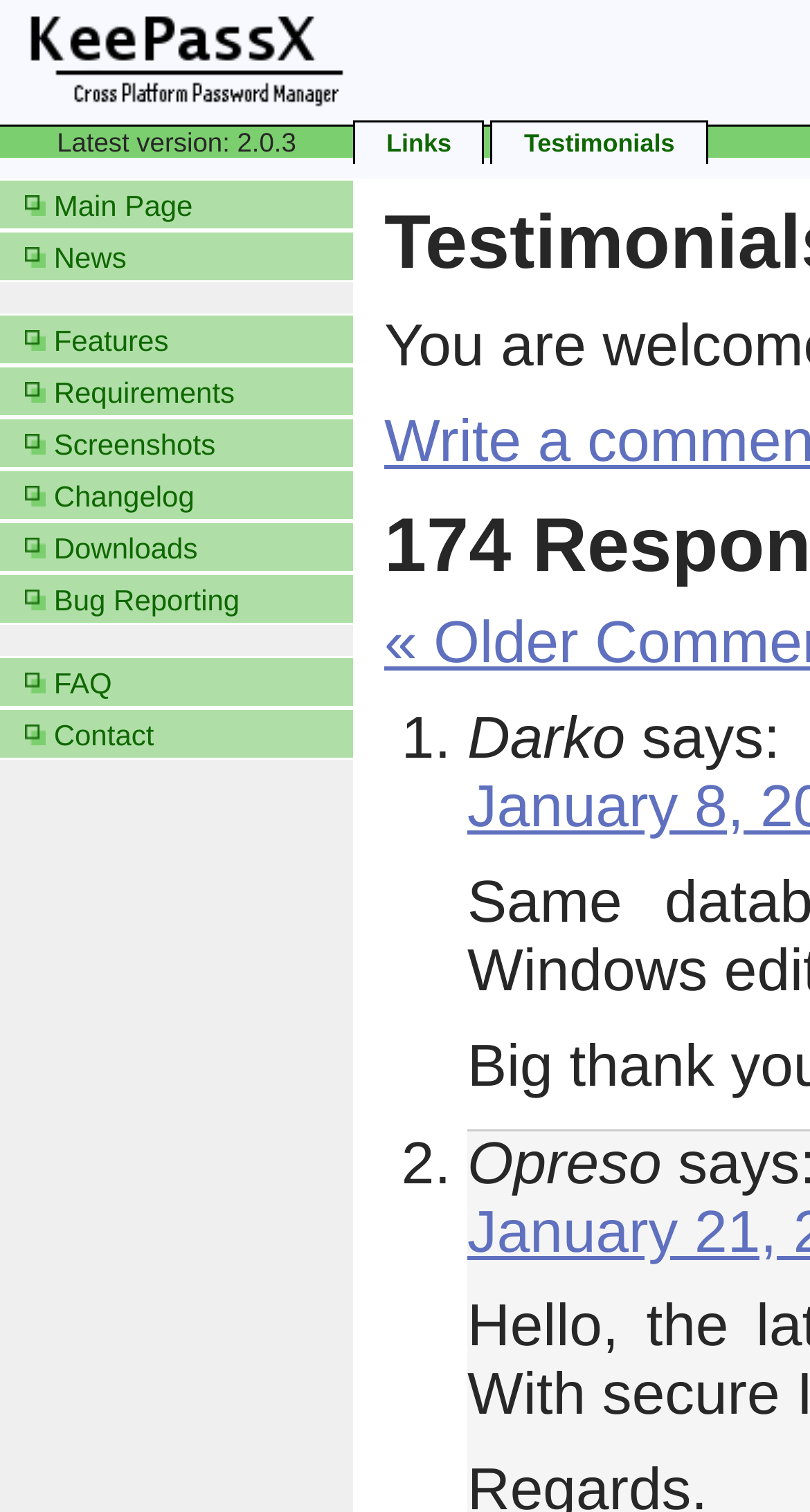What is the name of the second person who gave a testimonial?
Ensure your answer is thorough and detailed.

I found the name by looking at the ListMarker element with the text '2.' and then the adjacent StaticText element with the text 'Opreso' which is a part of the testimonial section.